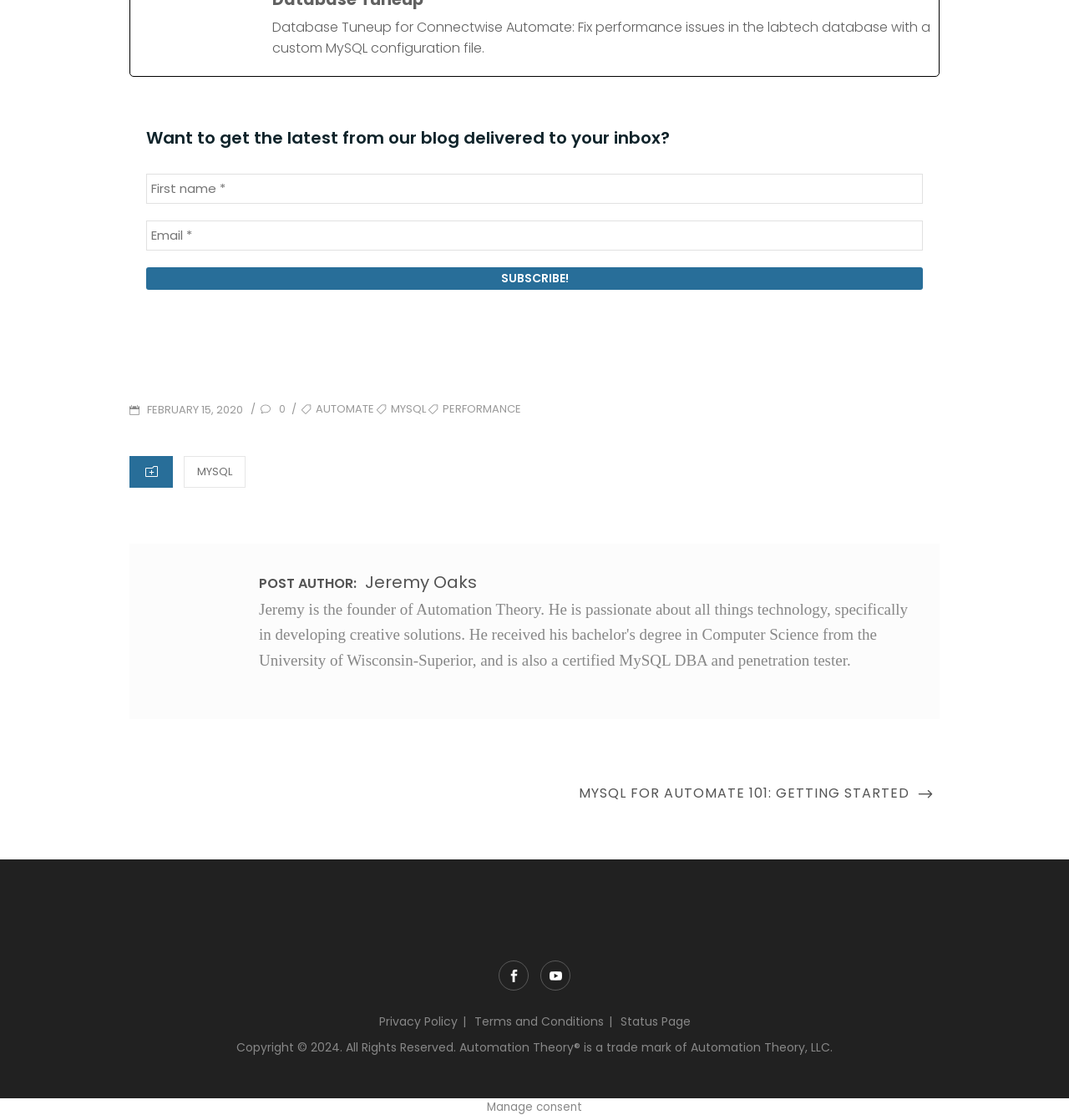Provide a brief response in the form of a single word or phrase:
What is the name of the post author?

Jeremy Oaks